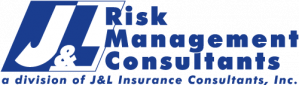Detail every aspect of the image in your caption.

The image features the logo of "J&L Risk Management Consultants," showcasing a modern and professional design. The logo prominently displays the name "J&L" in bold, blue text, accompanied by the phrase "Risk Management Consultants," which is also presented in blue but in a slightly smaller font. Beneath the main title, it indicates that this company is "a division of J&L Insurance Consultants, Inc." This logo conveys a sense of trust and authority in the risk management and consulting industry, making it an essential visual element for the company's branding.